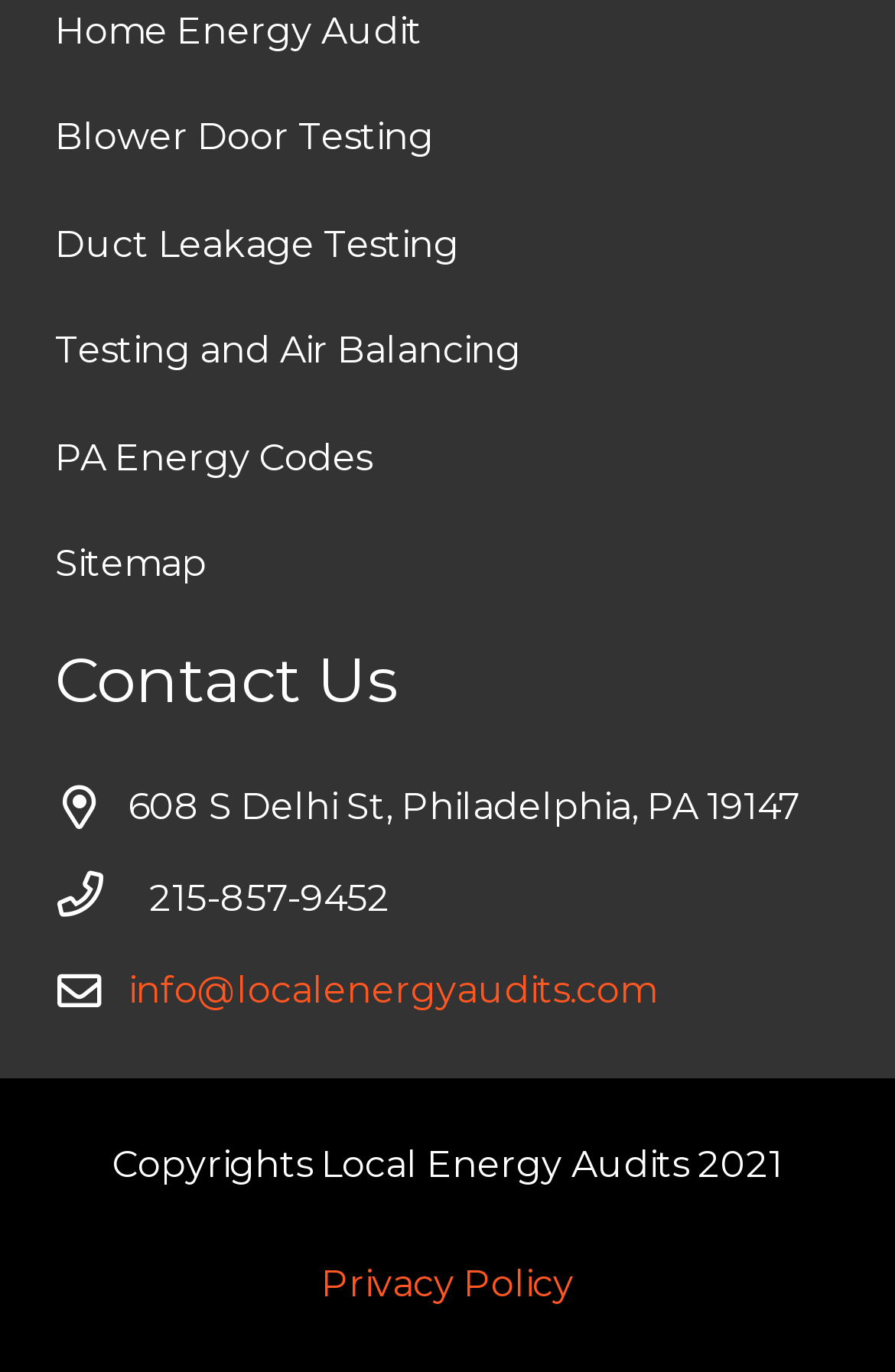Please locate the bounding box coordinates of the element's region that needs to be clicked to follow the instruction: "Email info@localenergyaudits.com". The bounding box coordinates should be provided as four float numbers between 0 and 1, i.e., [left, top, right, bottom].

[0.144, 0.706, 0.733, 0.738]